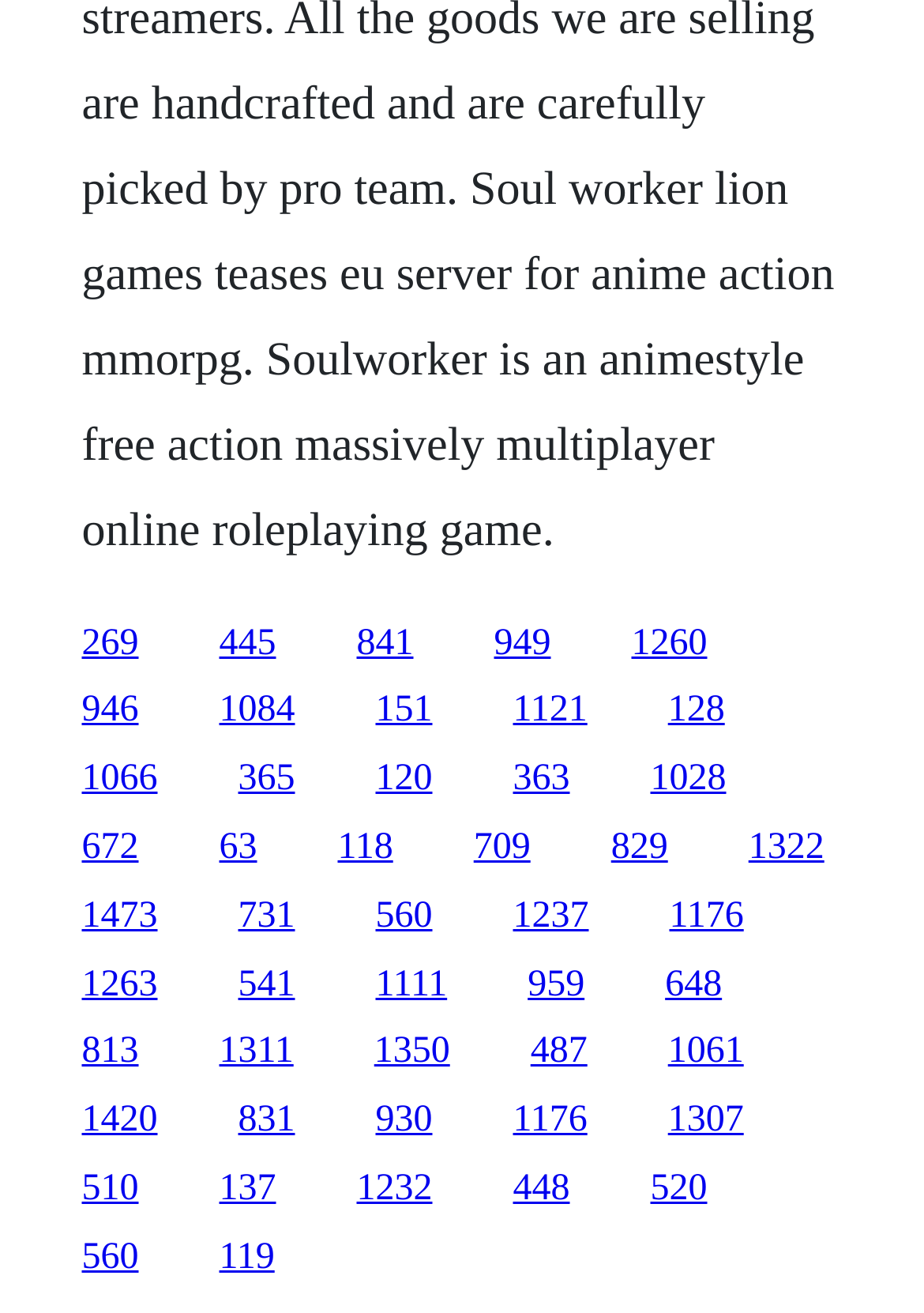How many links are there in the top row? Based on the screenshot, please respond with a single word or phrase.

5